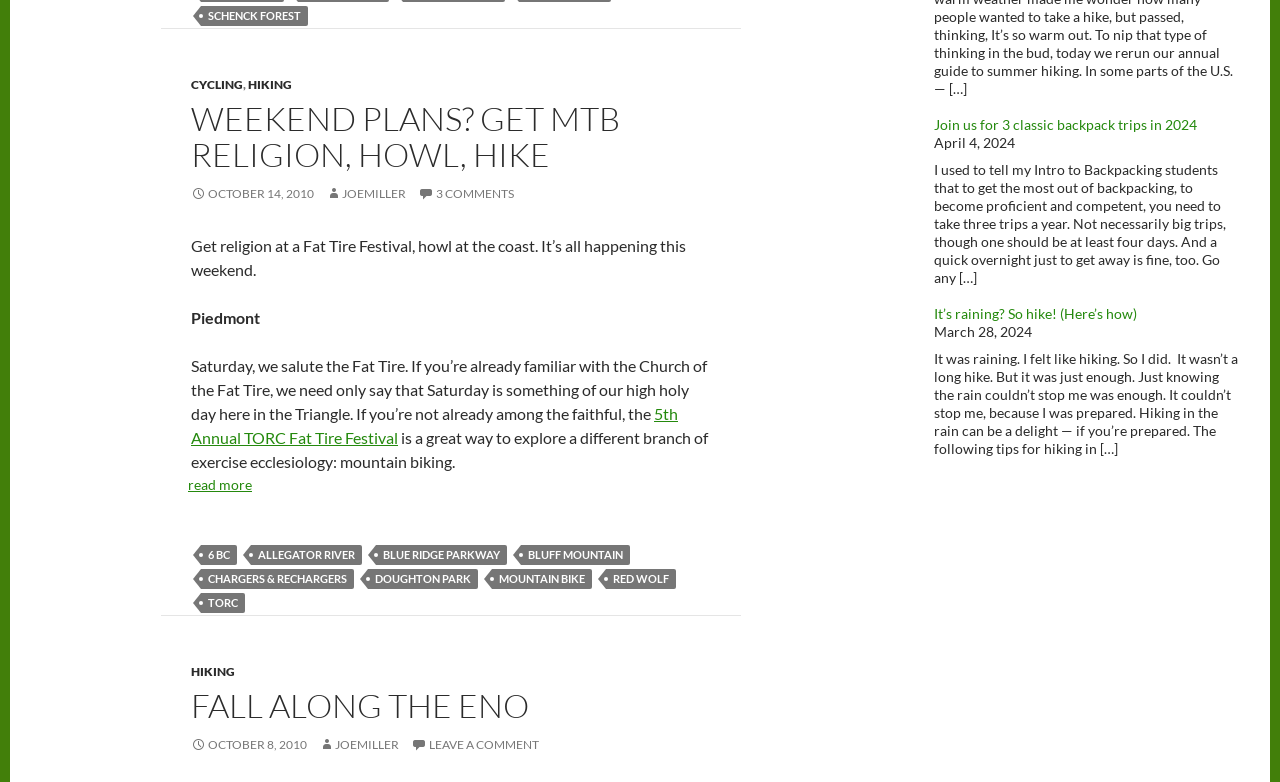Please identify the bounding box coordinates of the clickable area that will allow you to execute the instruction: "Check out the CYCLING link".

[0.149, 0.098, 0.19, 0.118]